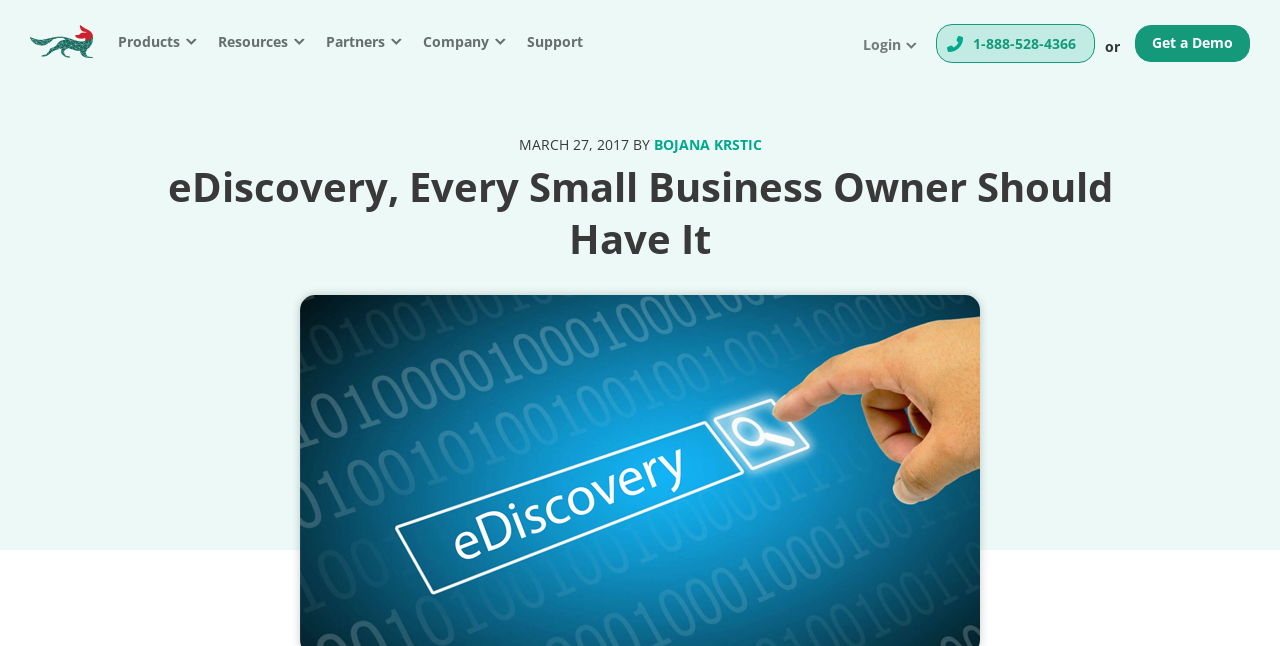Please predict the bounding box coordinates of the element's region where a click is necessary to complete the following instruction: "Login". The coordinates should be represented by four float numbers between 0 and 1, i.e., [left, top, right, bottom].

[0.674, 0.054, 0.704, 0.084]